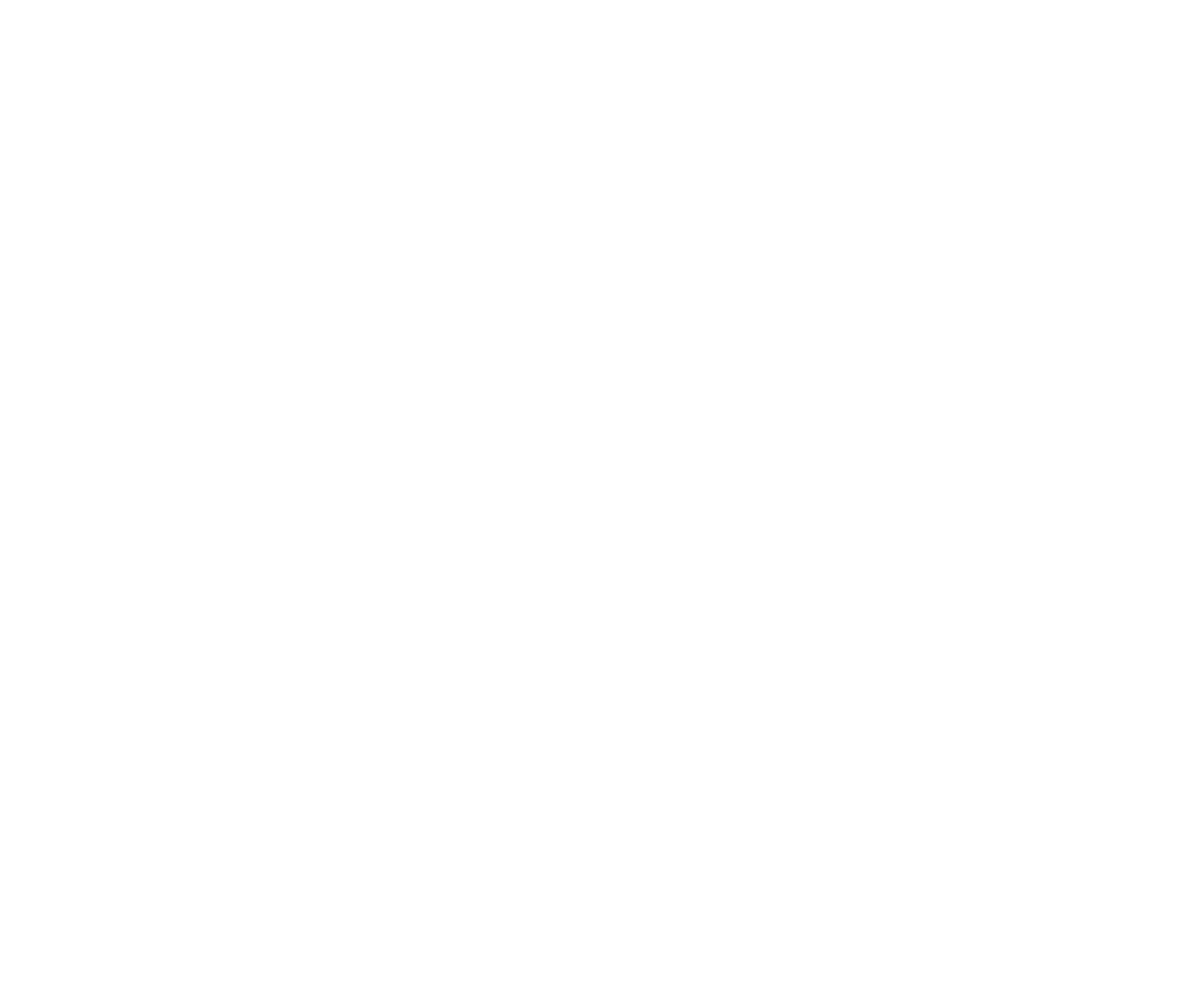Determine the bounding box coordinates in the format (top-left x, top-left y, bottom-right x, bottom-right y). Ensure all values are floating point numbers between 0 and 1. Identify the bounding box of the UI element described by: Contractor License Bond Insurance

[0.094, 0.166, 0.32, 0.184]